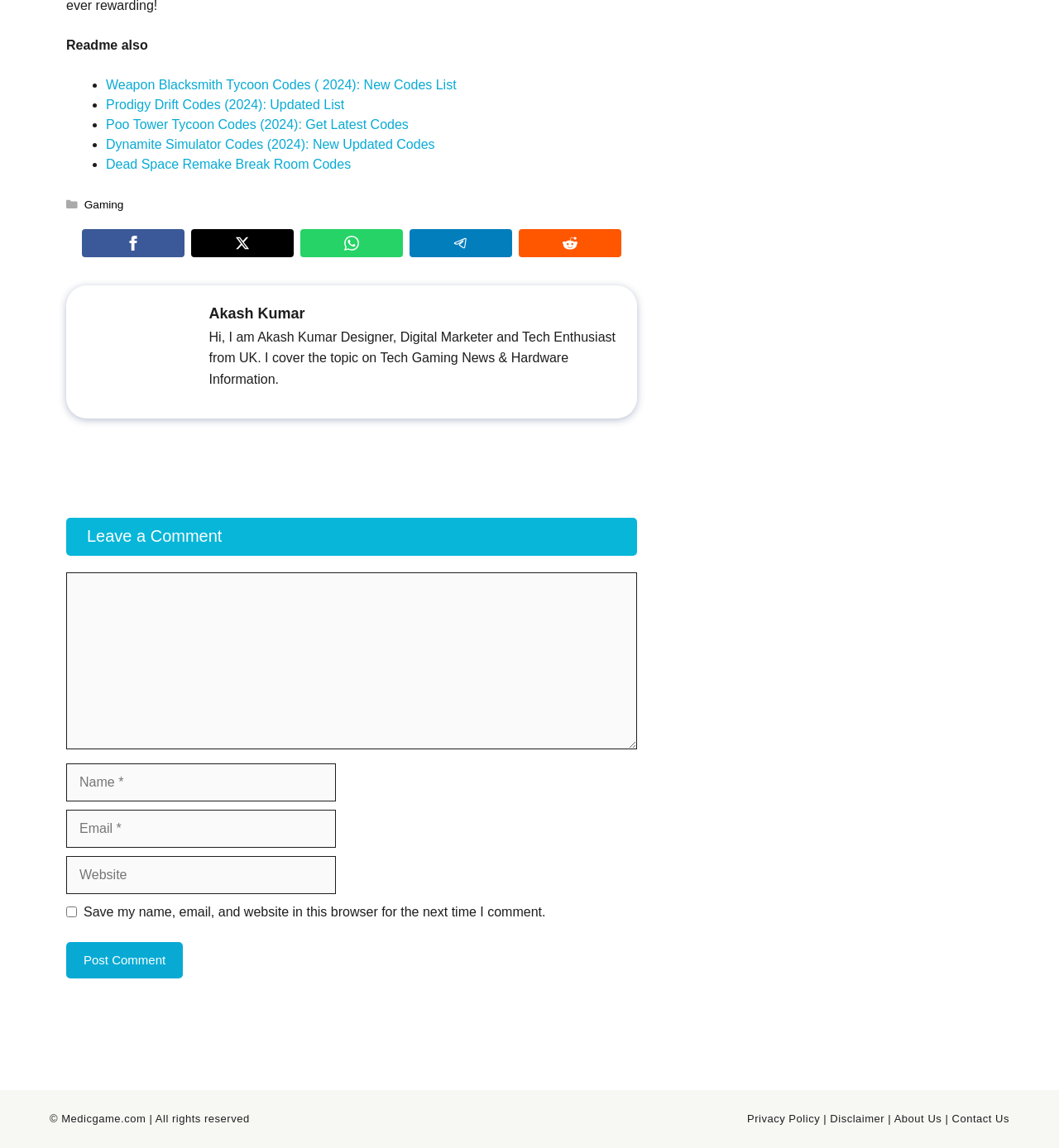Determine the bounding box coordinates of the target area to click to execute the following instruction: "Enter your name."

[0.062, 0.665, 0.317, 0.698]